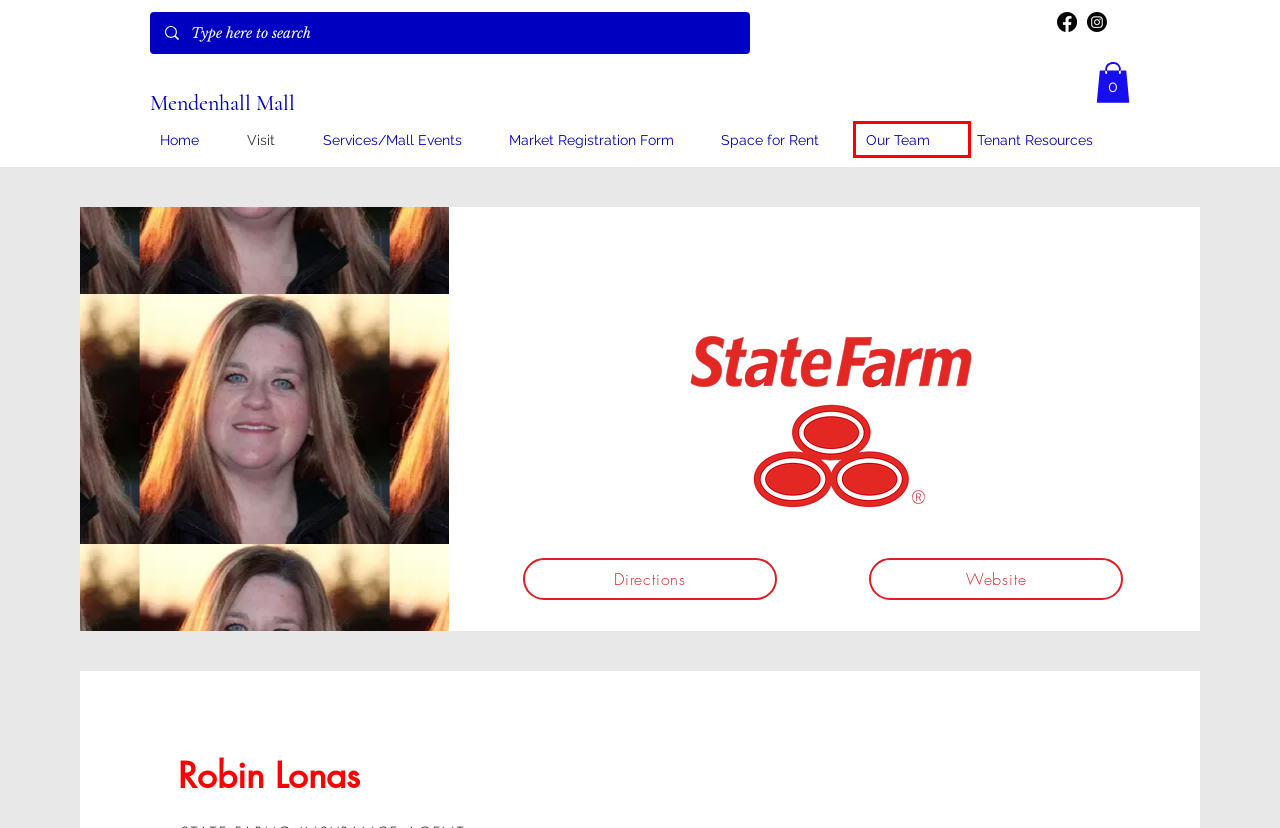Review the screenshot of a webpage that includes a red bounding box. Choose the most suitable webpage description that matches the new webpage after clicking the element within the red bounding box. Here are the candidates:
A. Cart Page | Mendenhall Mall
B. Space for Rent | Mendenhall Mall
C. Our Team  | Mendenhall Mall
D. Services/Mall Events | Mendenhall Mall
E. Mendenhall Mall
F. Market Registration Form | Mendenhall Mall
G. Locally Owned | Mendenhall Mall | Juneau
H. AK Auto & Home Insurance Agent Robin Lonas - State Farm®

C